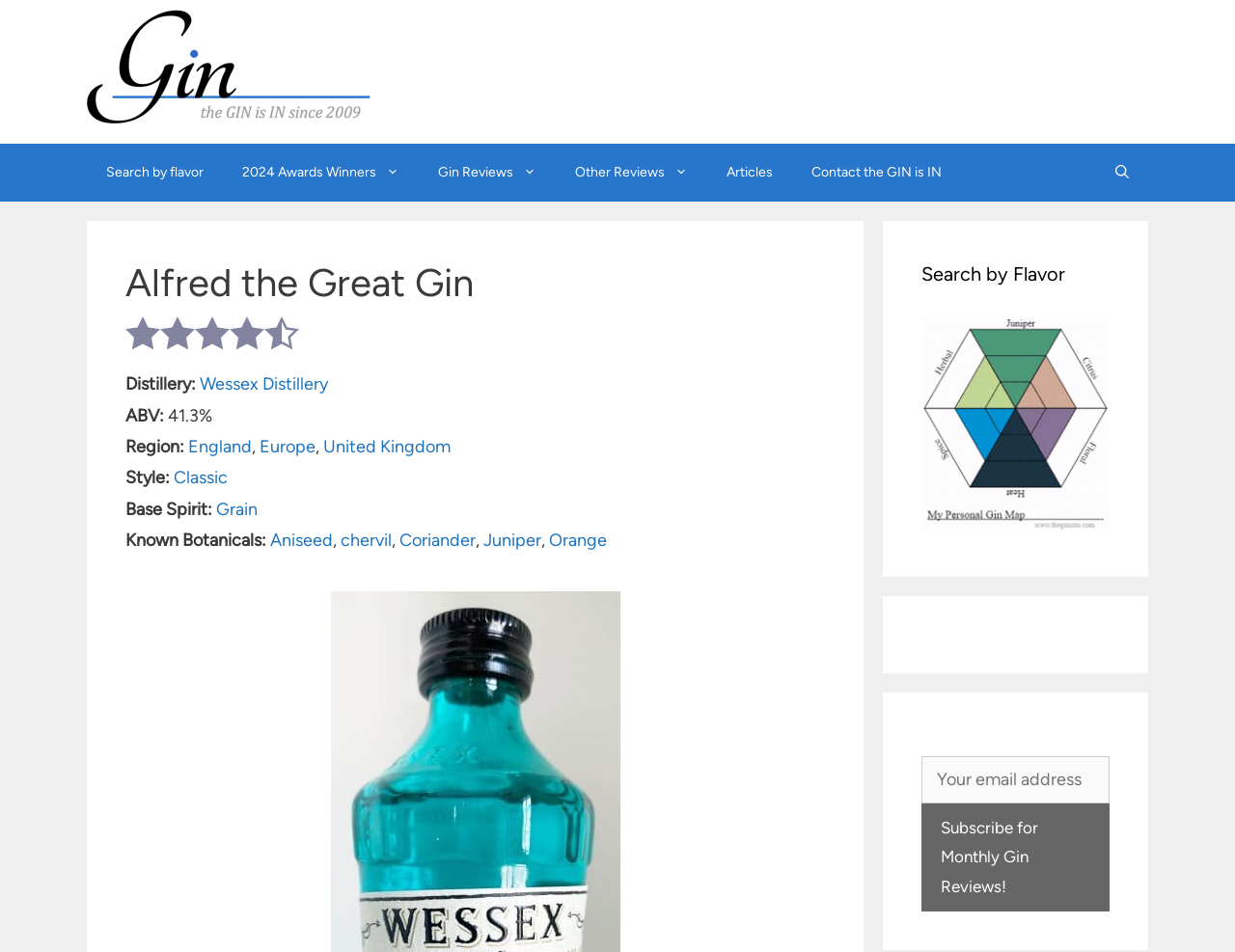Create a detailed narrative of the webpage’s visual and textual elements.

The webpage is about Alfred the Great Gin, featuring an expert review and tasting notes. At the top, there is a logo with the text "the GIN is IN, since 2009" and an image. Below the logo, there is a primary navigation menu with links to "Search by flavor", "2024 Awards Winners", "Gin Reviews", "Other Reviews", "Articles", "Contact the GIN is IN", and "Open Search Bar".

The main content area is divided into two sections. On the left, there is a header with the title "Alfred the Great Gin" and a series of details about the gin, including the distillery, ABV, region, style, base spirit, and known botanicals. Each of these details is presented as a label followed by a link or text.

On the right, there are three complementary sections. The top section has a heading "Search by Flavor" and a link to "Flavor search" with an accompanying image. The middle section is empty, and the bottom section has a textbox to enter an email address and a button to "Find my Gins" with a promotional text "Subscribe for Monthly Gin Reviews!".

Overall, the webpage provides detailed information about Alfred the Great Gin and offers features to search for gins by flavor and subscribe to monthly gin reviews.